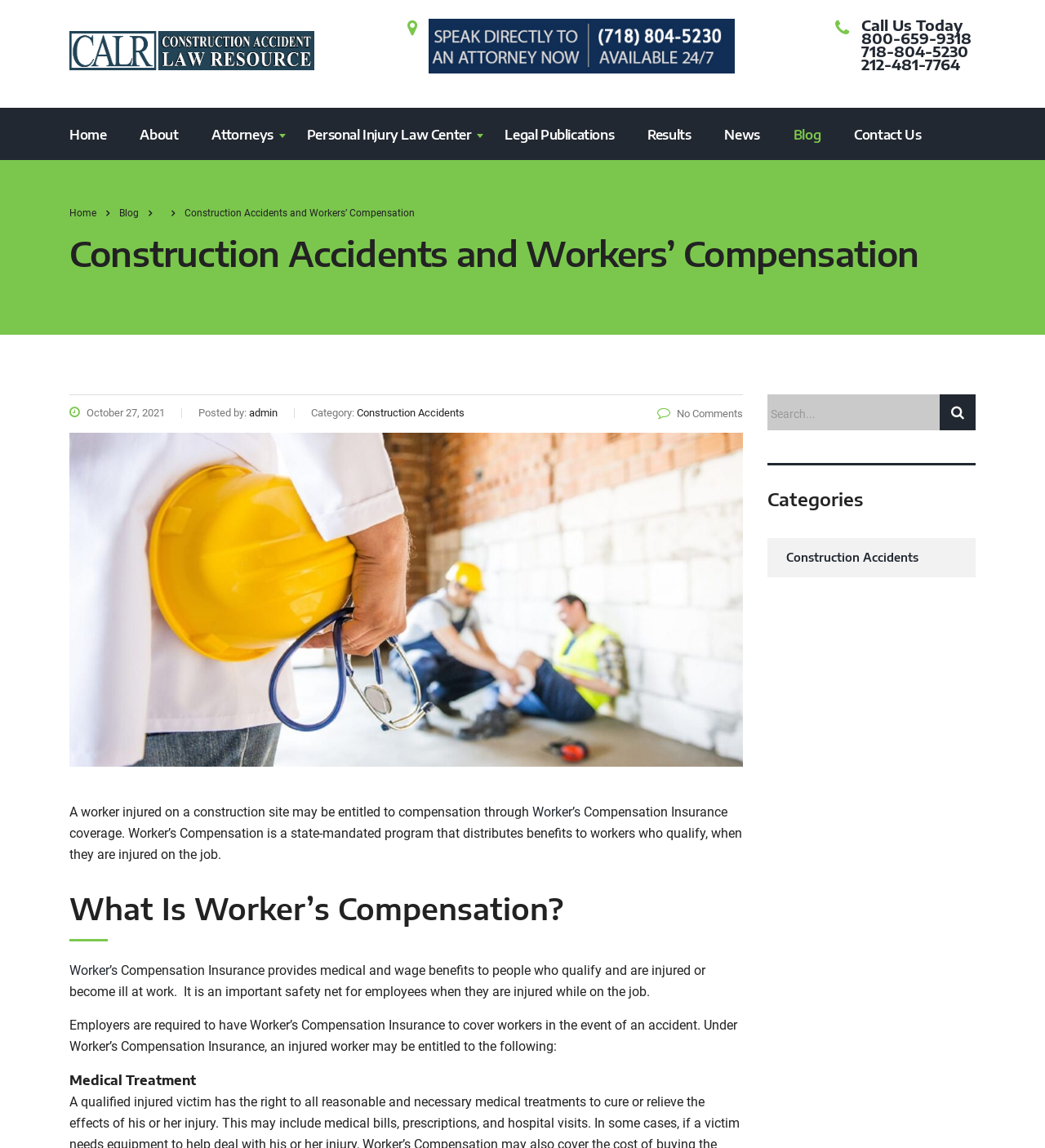What is the purpose of Worker's Compensation Insurance?
Give a detailed and exhaustive answer to the question.

I found the answer by reading the paragraph that explains what Worker's Compensation Insurance is. It states that Worker's Compensation Insurance is a state-mandated program that distributes benefits to workers who qualify when they are injured on the job.